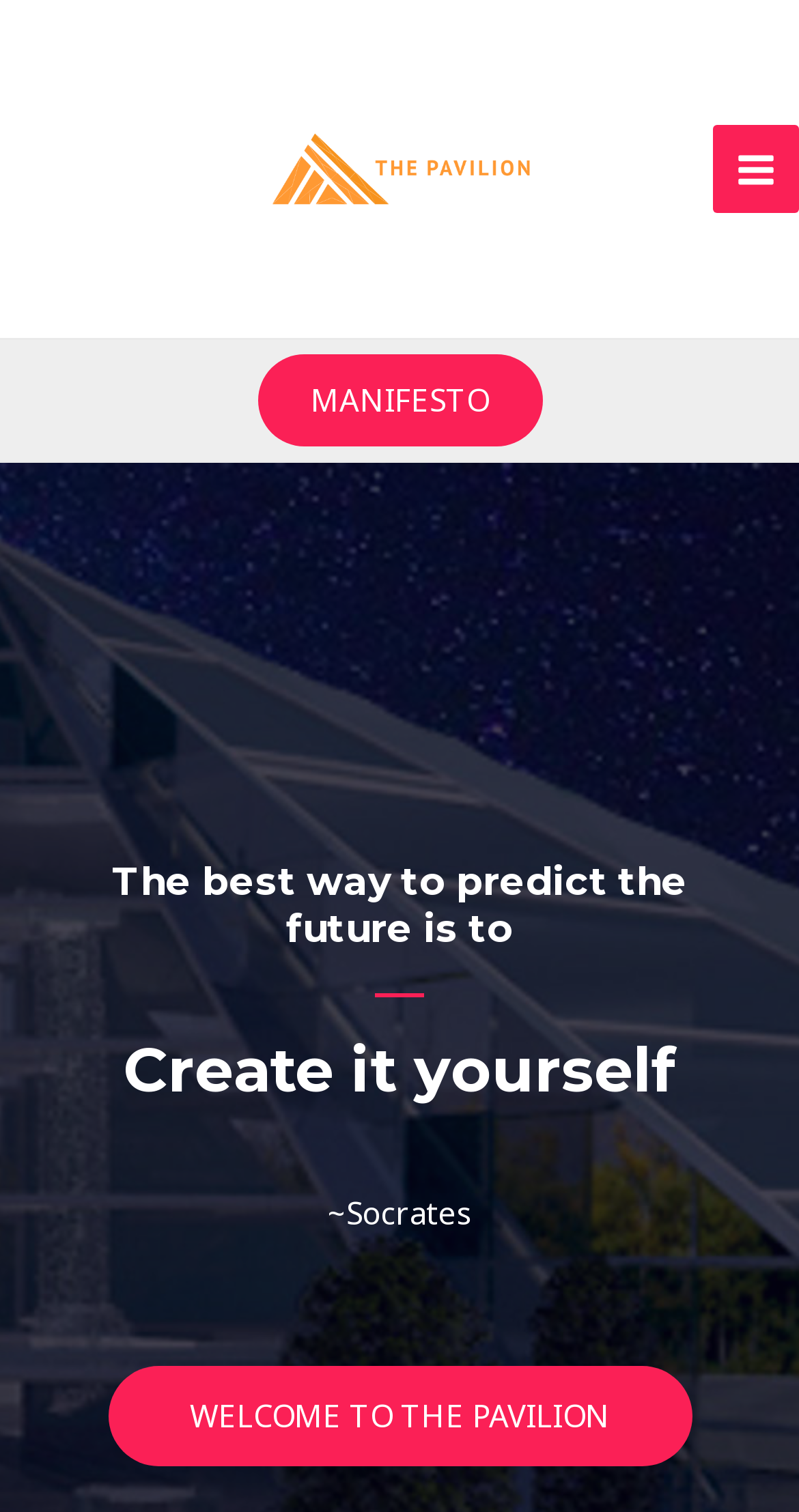What is the main menu button's status?
Use the screenshot to answer the question with a single word or phrase.

Not expanded